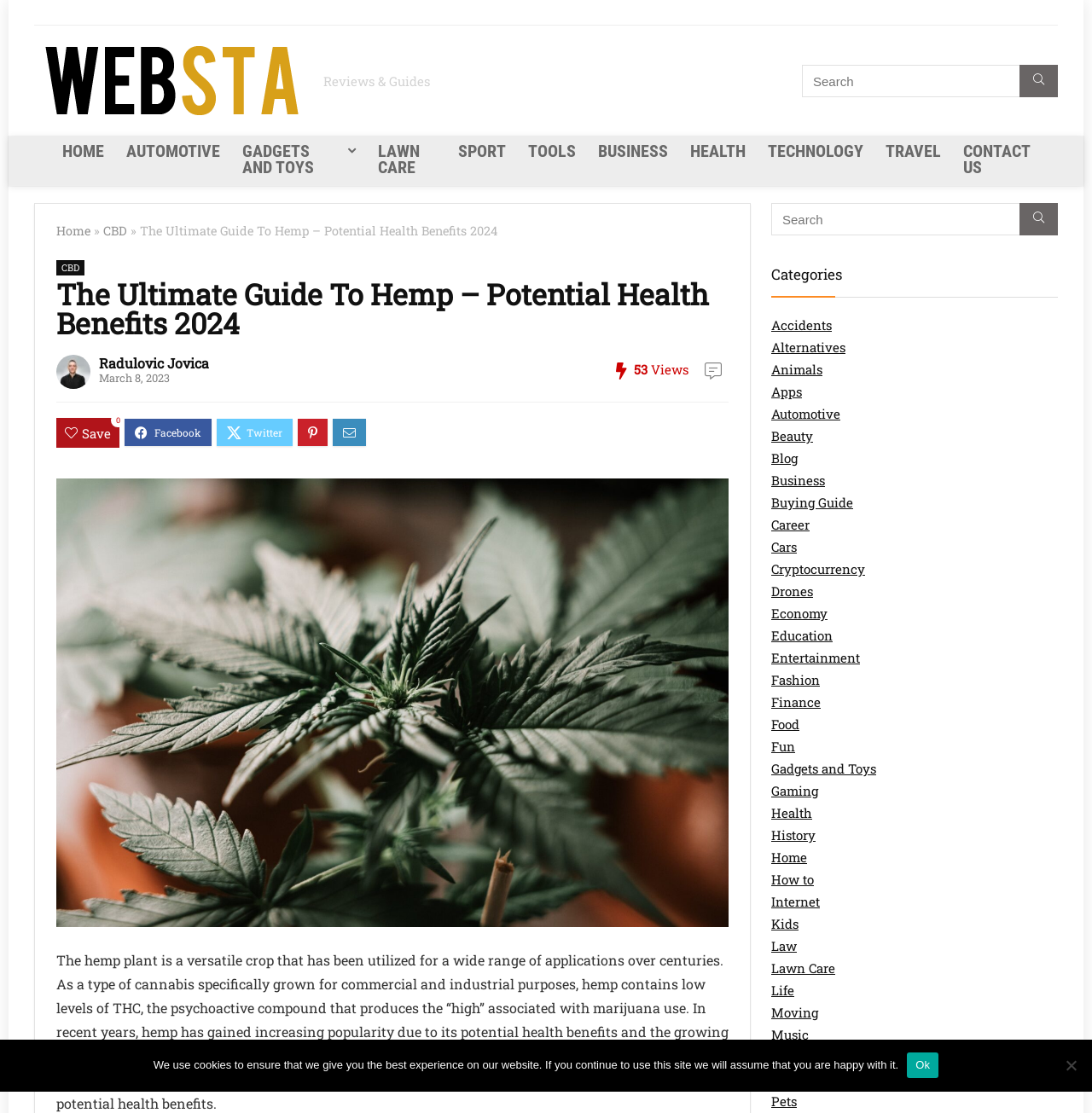Please identify the bounding box coordinates of the clickable area that will fulfill the following instruction: "Read the article about hemp". The coordinates should be in the format of four float numbers between 0 and 1, i.e., [left, top, right, bottom].

[0.052, 0.854, 0.667, 0.999]